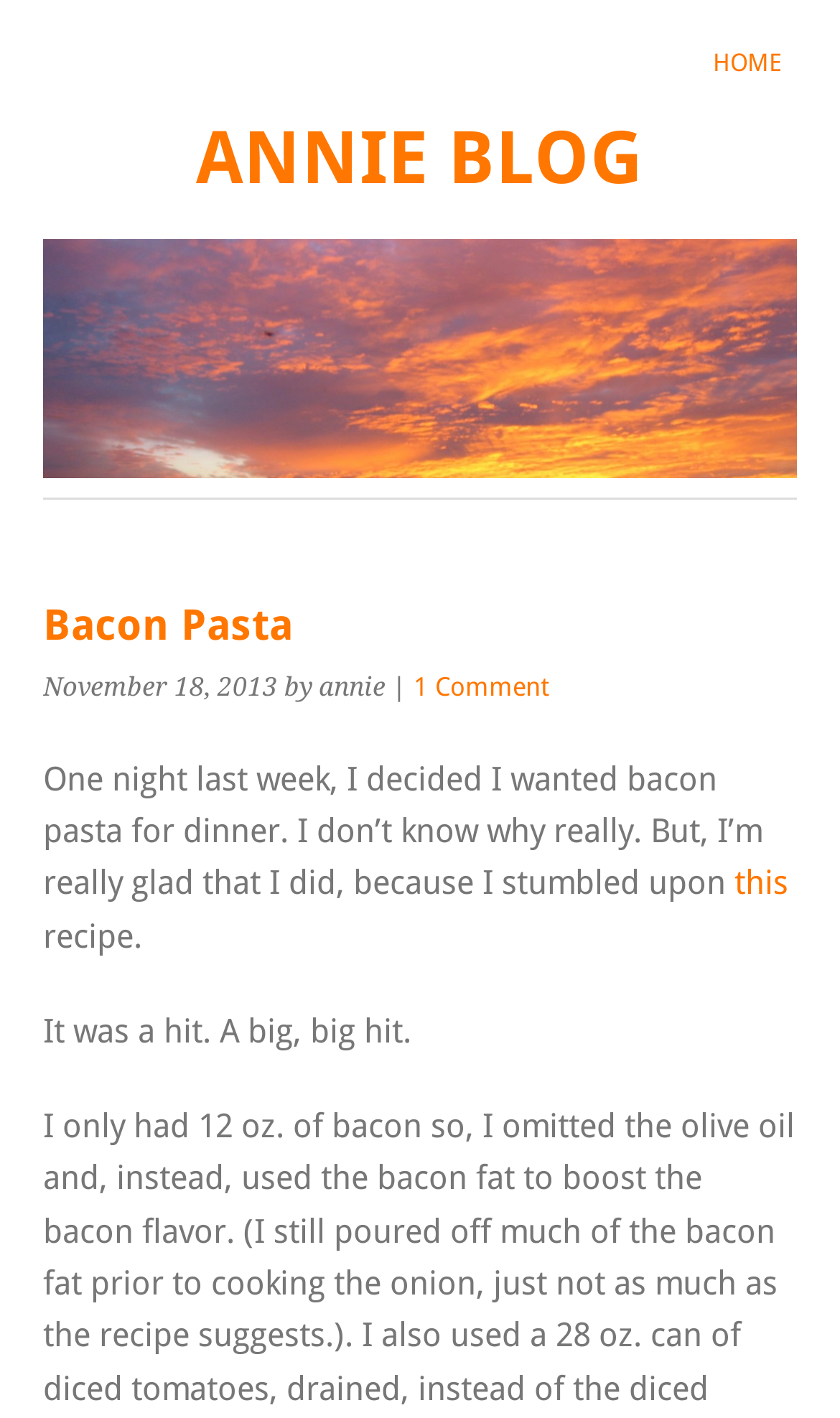Answer the question with a single word or phrase: 
What is the author of the blog post?

annie